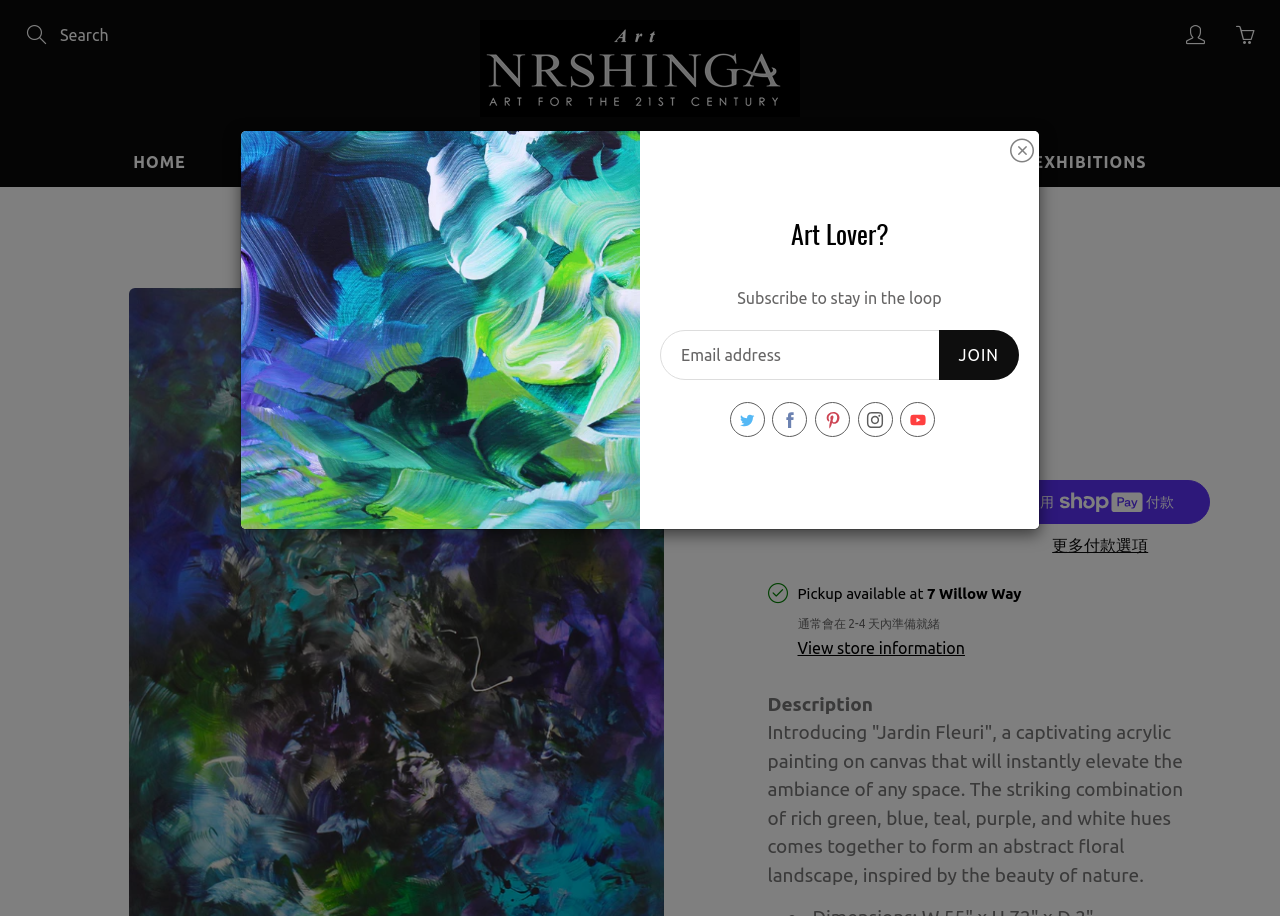Highlight the bounding box coordinates of the element you need to click to perform the following instruction: "View original art."

[0.272, 0.15, 0.419, 0.204]